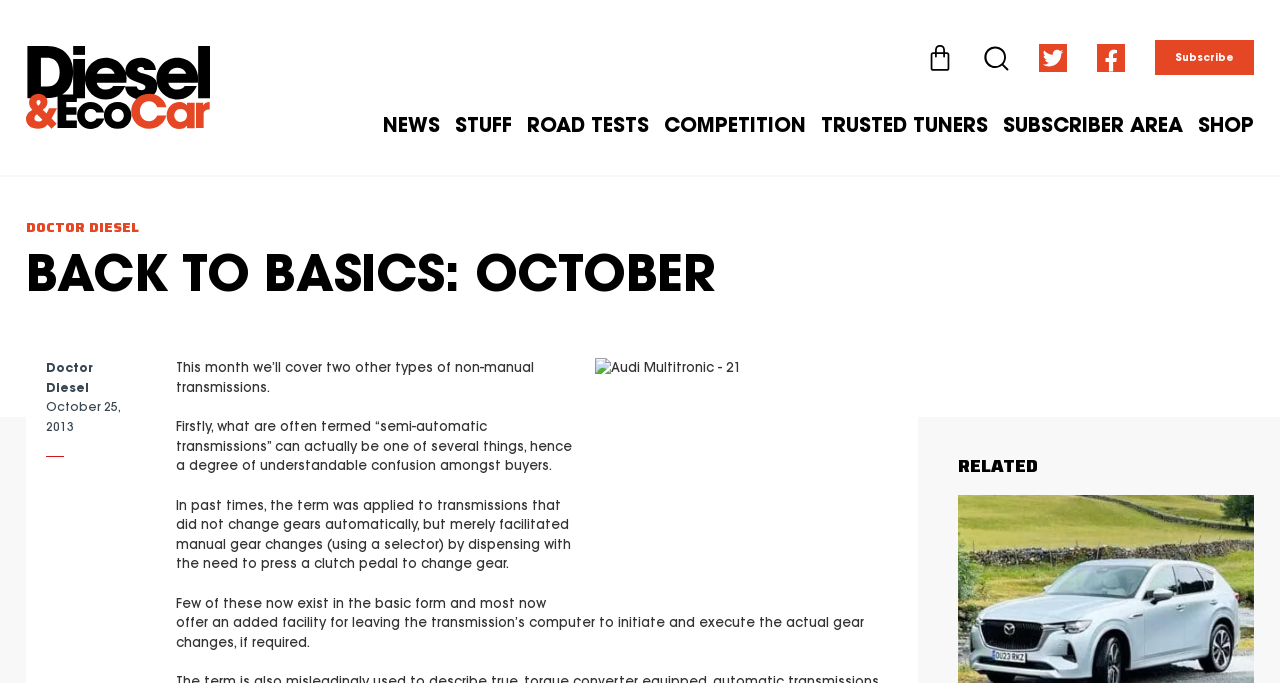Highlight the bounding box coordinates of the element that should be clicked to carry out the following instruction: "Click the 'NEWS' link". The coordinates must be given as four float numbers ranging from 0 to 1, i.e., [left, top, right, bottom].

[0.3, 0.168, 0.344, 0.198]